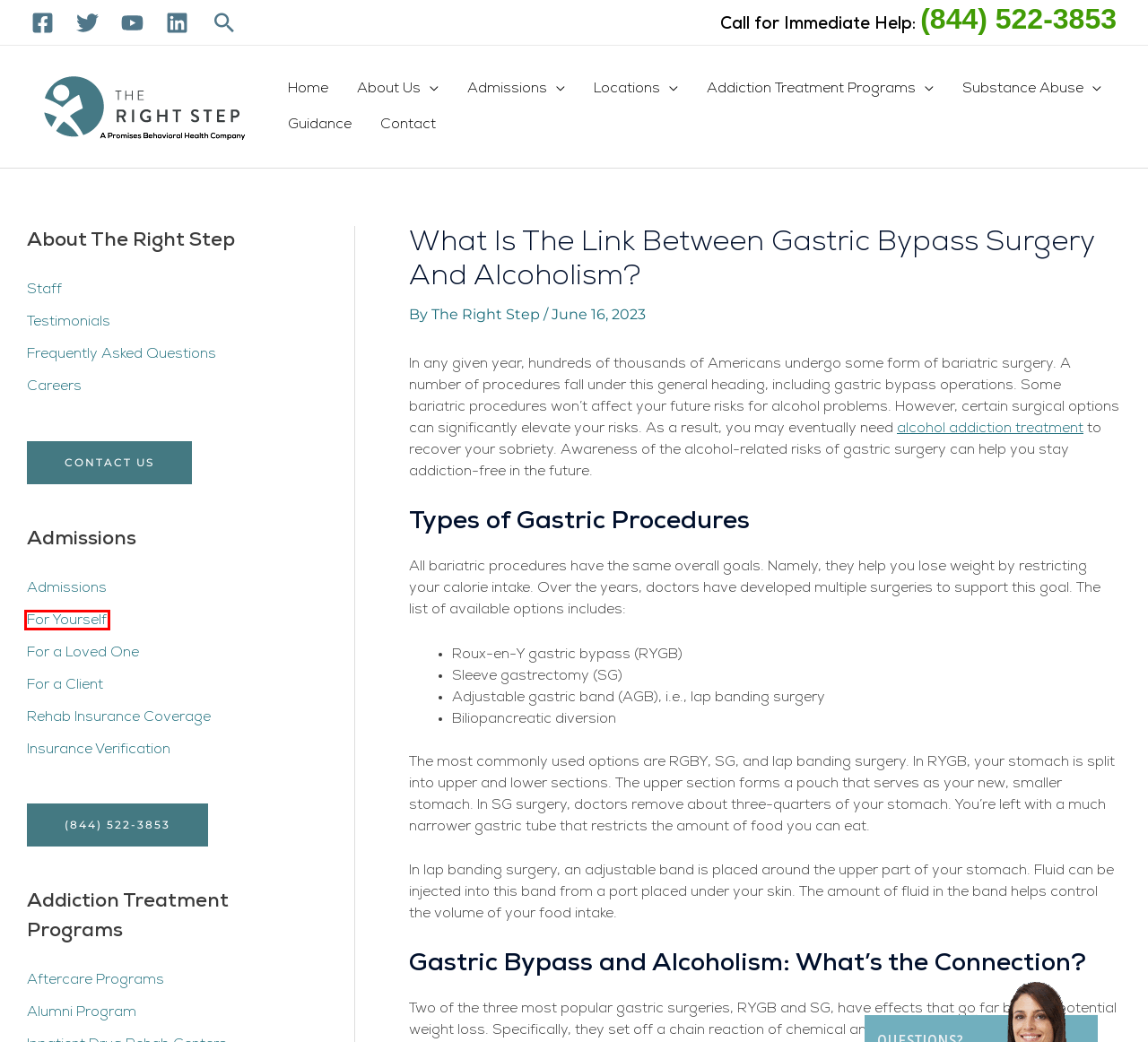Examine the screenshot of a webpage with a red bounding box around a specific UI element. Identify which webpage description best matches the new webpage that appears after clicking the element in the red bounding box. Here are the candidates:
A. Rehab Insurance Verification | The Right Step Centers | Texas Drug Rehab
B. Right Step Testimonials and Reviews | Drug Rehab Centers in Texas
C. Addiction Treatment For Youself | The Right Step Drug Rehab Centers TX
D. Addiction Treatment Center Programs | Texas Addiction Treatment
E. Contact The Right Step | Drug Alcohol Addiction Treatment Centers Texas
F. The Right Step Alumni Program | Alumni Acitivities | Texas |
G. The Right Step Texas Addiction Treatment Centers | The Right Step Centers
H. Addiction Treatment for a Client | The Right Step Texas | Rehab Centers

C